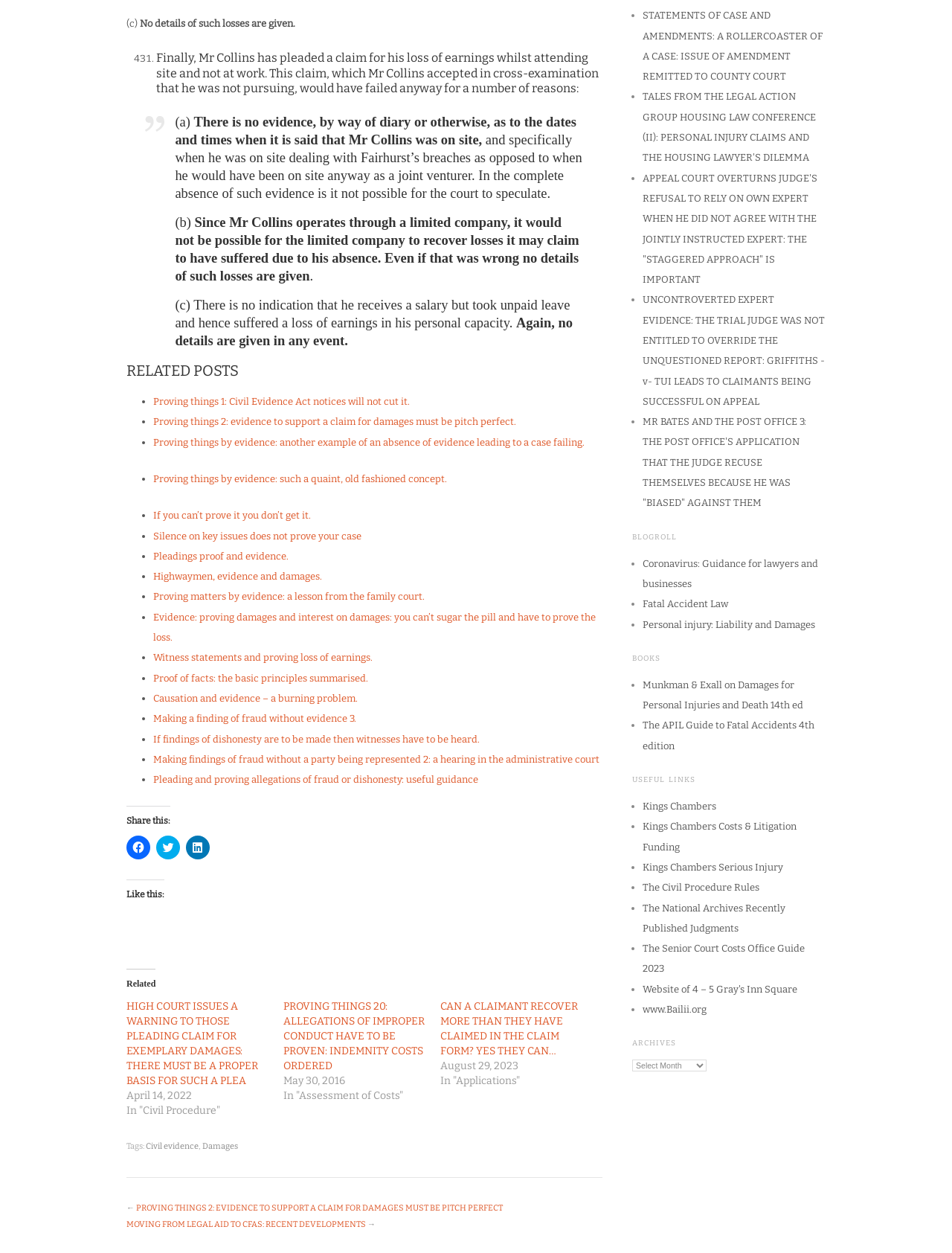Determine the bounding box coordinates for the clickable element required to fulfill the instruction: "Share this". Provide the coordinates as four float numbers between 0 and 1, i.e., [left, top, right, bottom].

[0.133, 0.643, 0.179, 0.66]